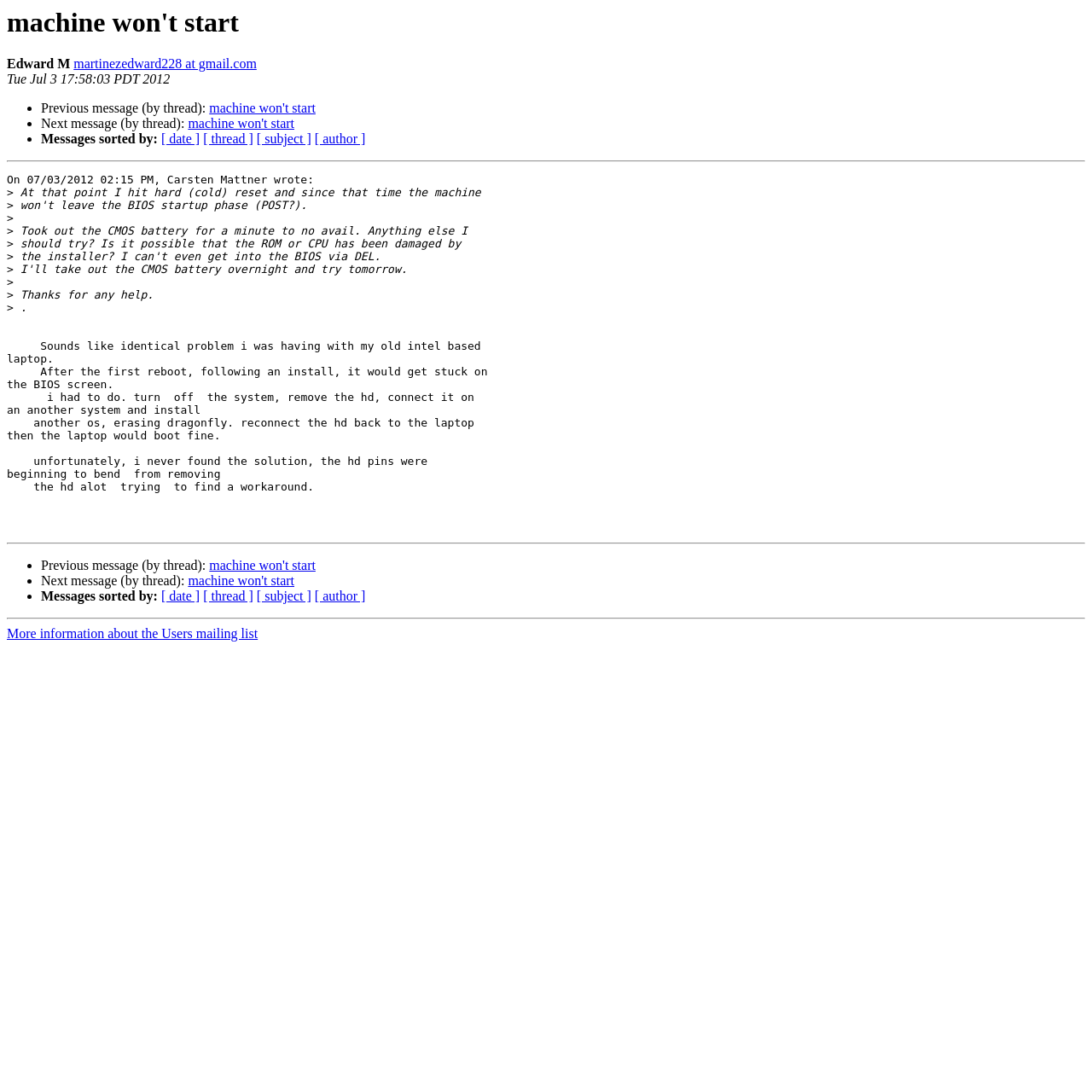Extract the primary heading text from the webpage.

machine won't start